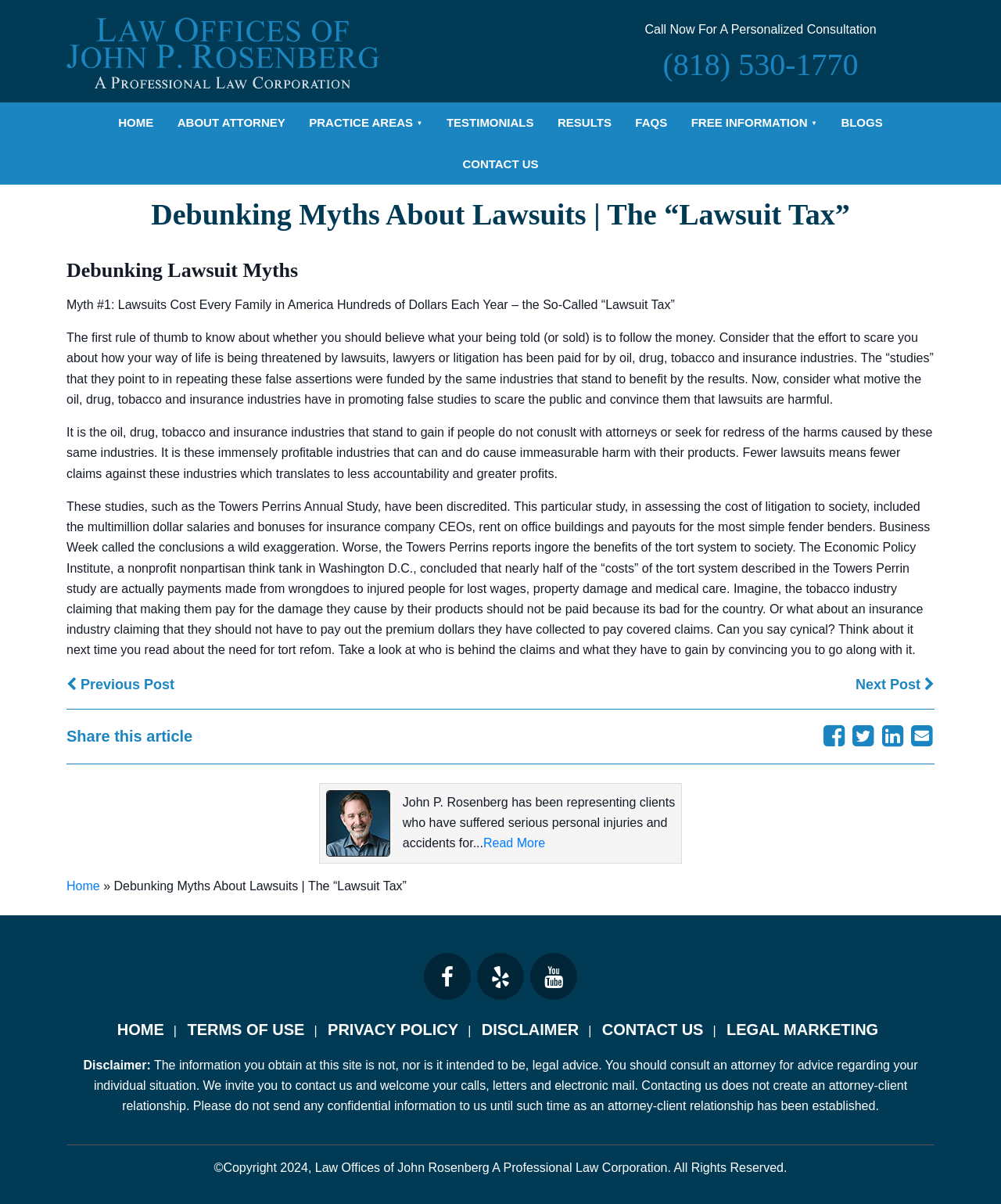Could you find the bounding box coordinates of the clickable area to complete this instruction: "Contact the law office"?

[0.452, 0.119, 0.548, 0.153]